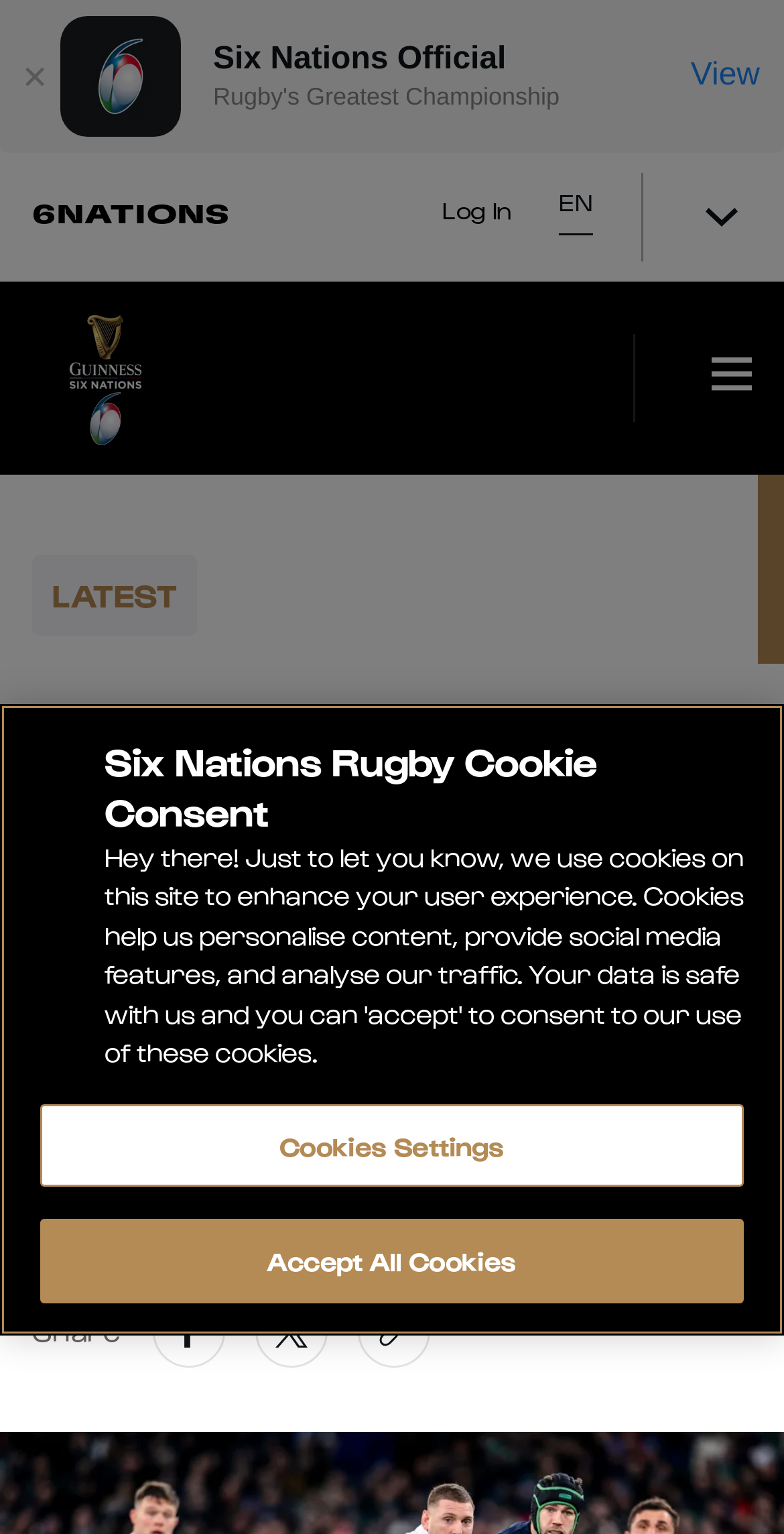Determine the main text heading of the webpage and provide its content.

HOW PARIS GAVE US FINN RUSSELL 2.0